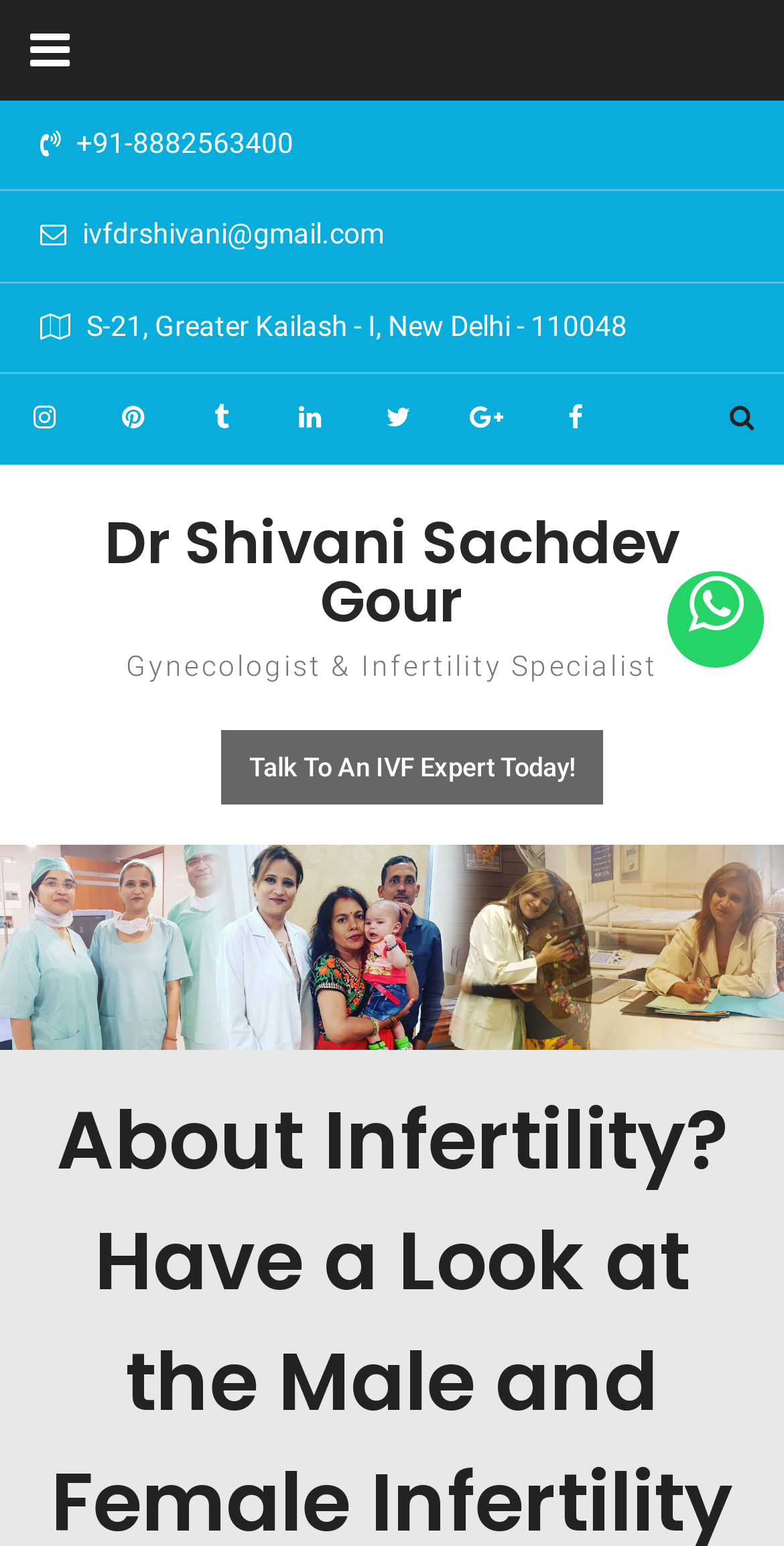What is the call-to-action button on the webpage?
Provide a fully detailed and comprehensive answer to the question.

I found the call-to-action button by looking at the middle section of the webpage, where the main content is usually placed. The button is displayed as a link, and it is encouraging visitors to take action and talk to an IVF expert.